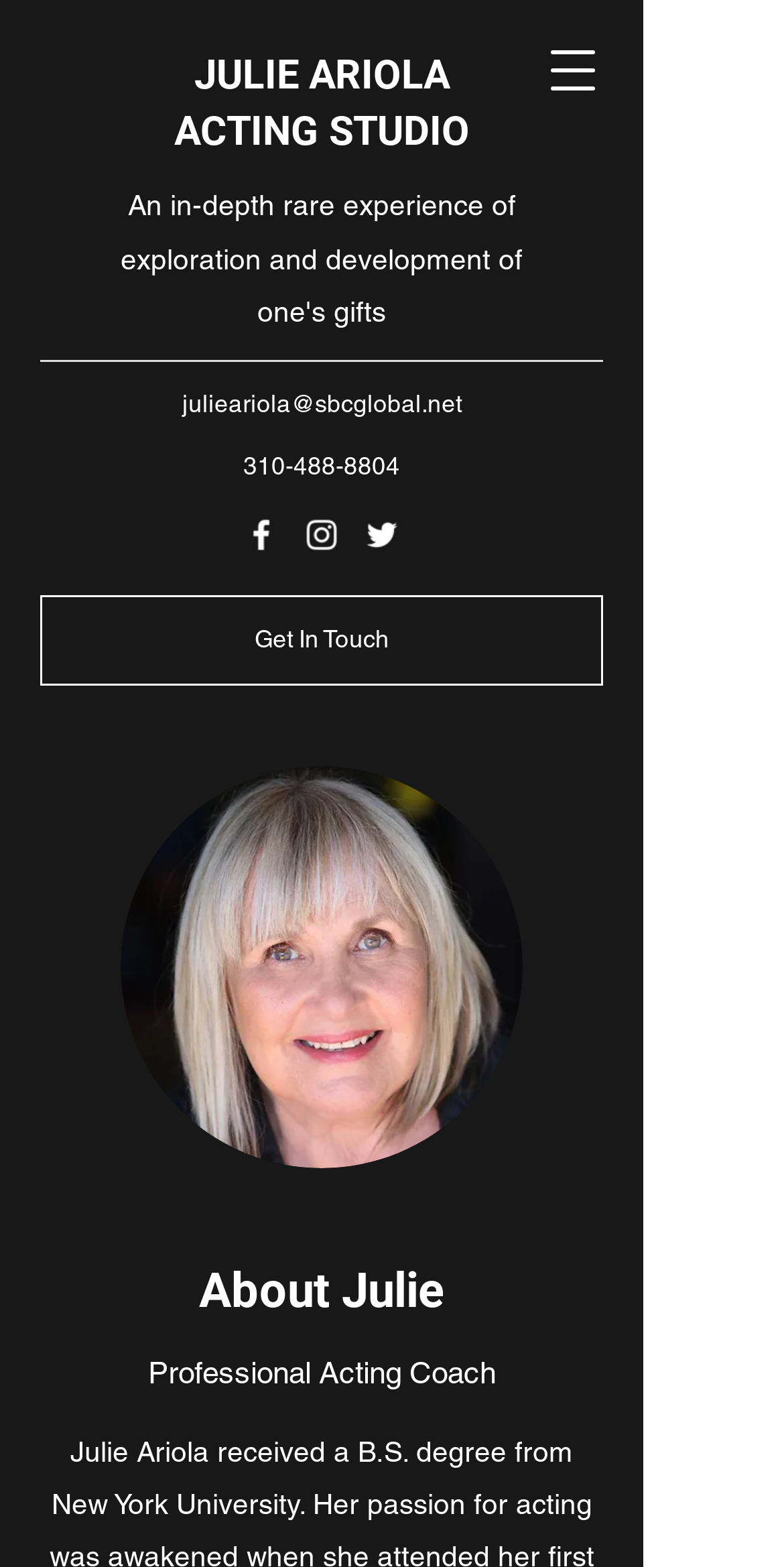Please determine the bounding box coordinates for the element that should be clicked to follow these instructions: "Get in touch with Julie".

[0.051, 0.38, 0.769, 0.438]